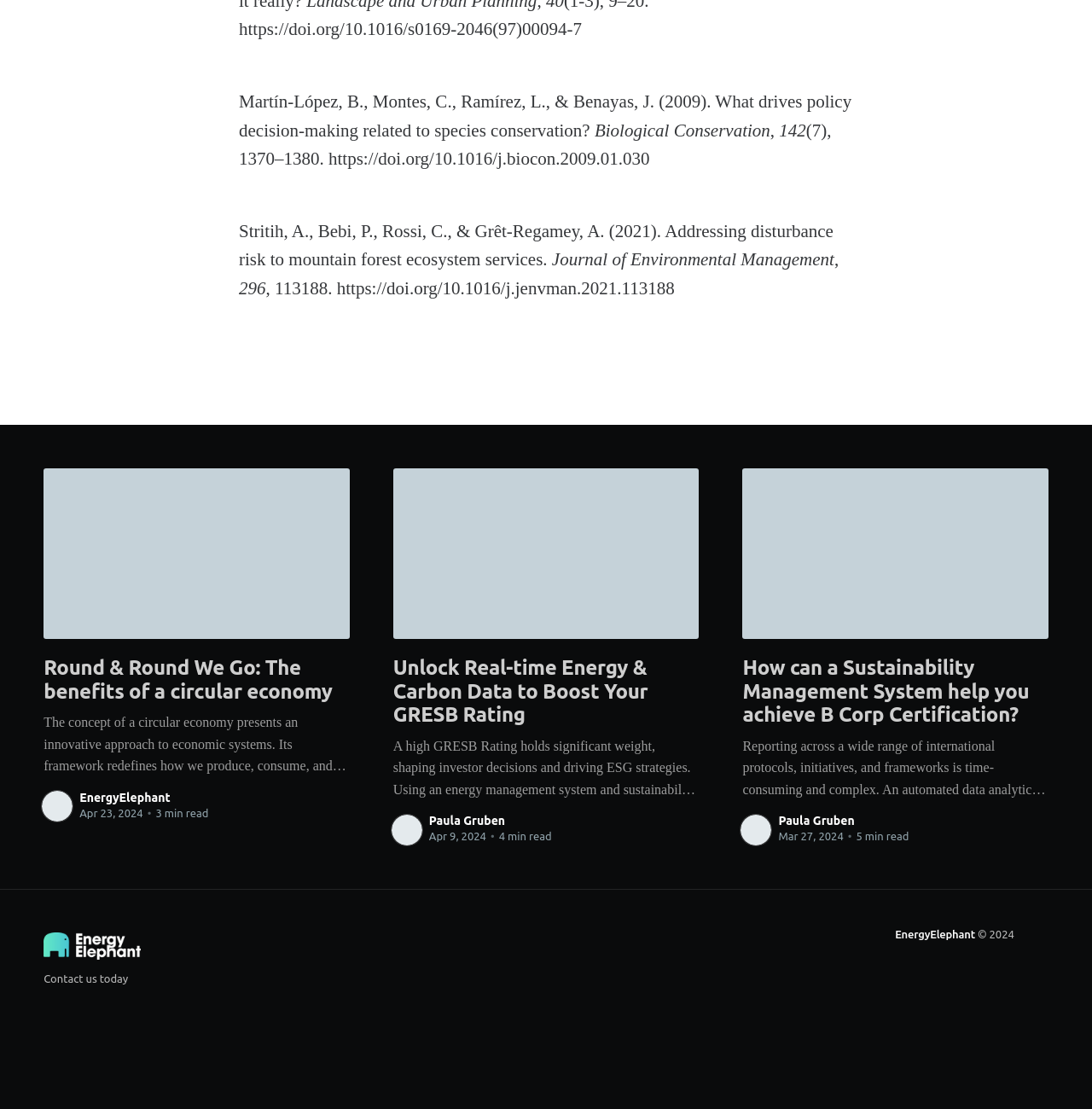Can you determine the bounding box coordinates of the area that needs to be clicked to fulfill the following instruction: "Contact us today"?

[0.04, 0.877, 0.117, 0.888]